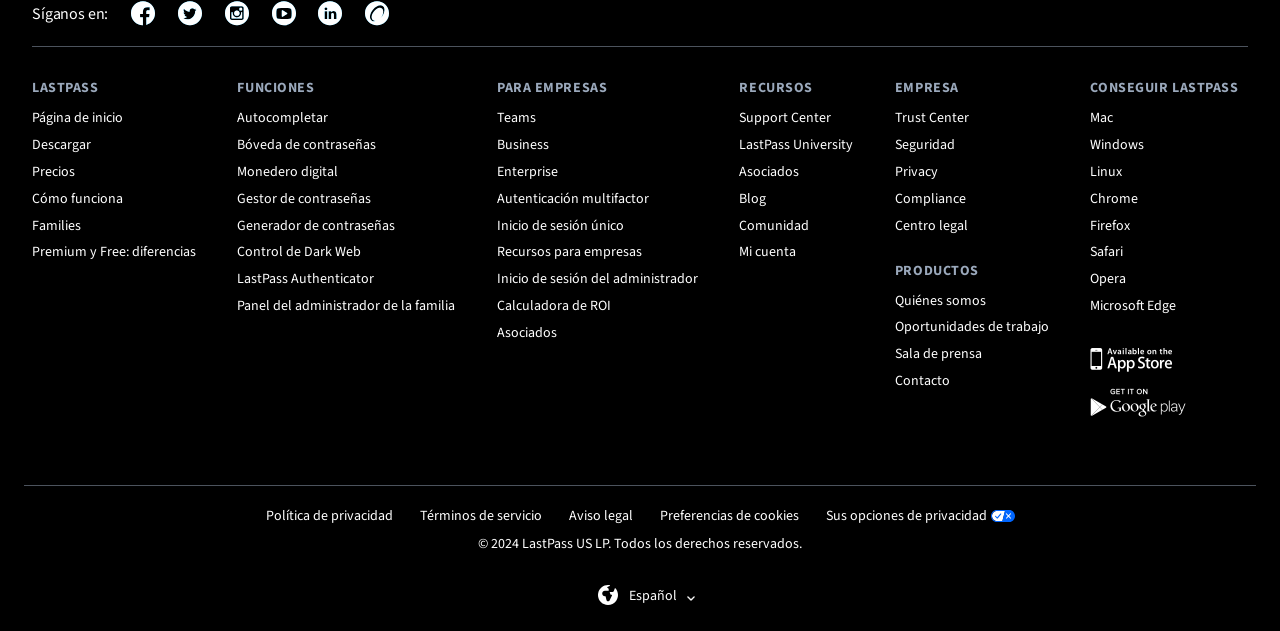Respond with a single word or phrase for the following question: 
How many social media links are available in the footer?

5